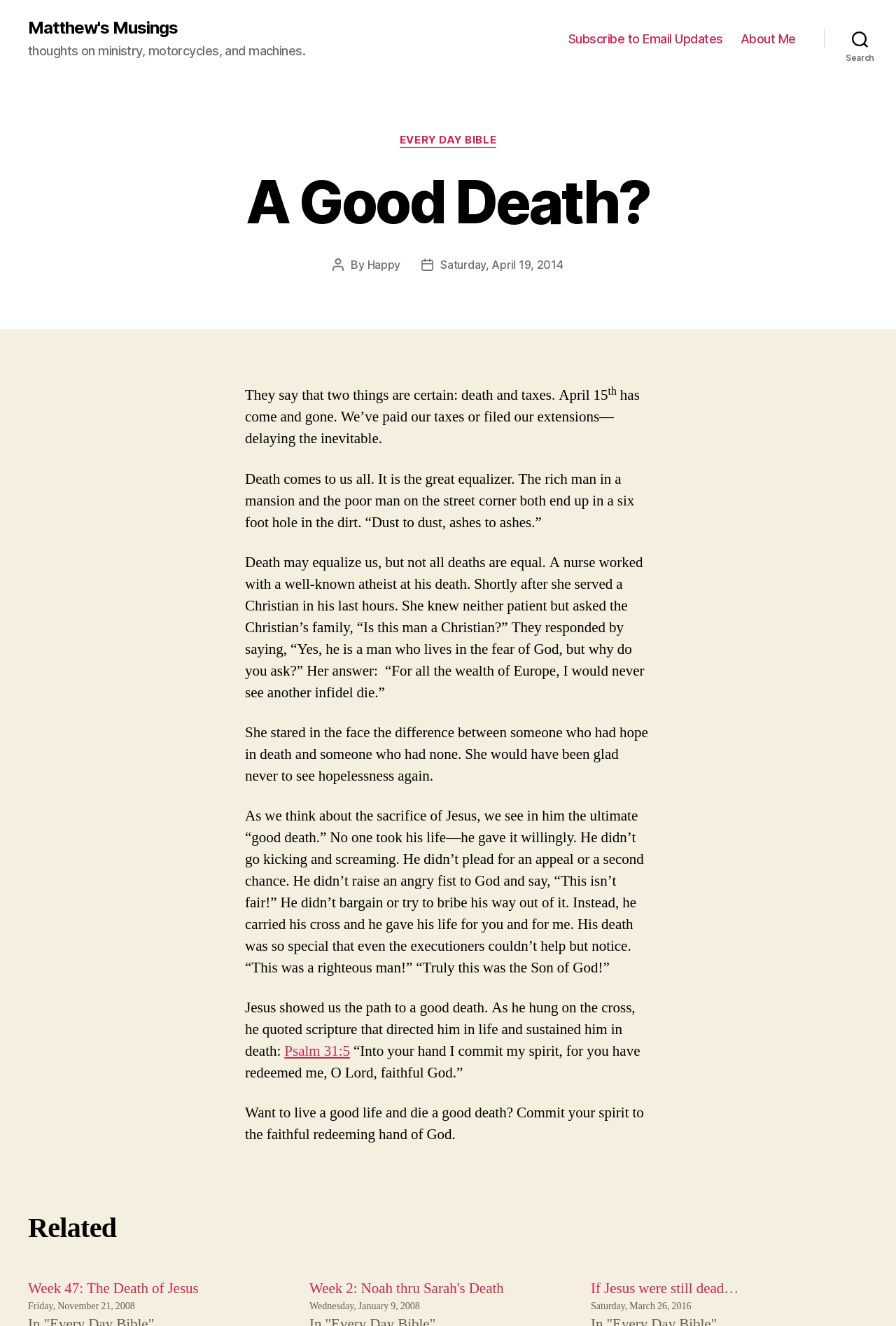Please specify the bounding box coordinates of the area that should be clicked to accomplish the following instruction: "Subscribe to Email Updates". The coordinates should consist of four float numbers between 0 and 1, i.e., [left, top, right, bottom].

[0.634, 0.024, 0.807, 0.035]